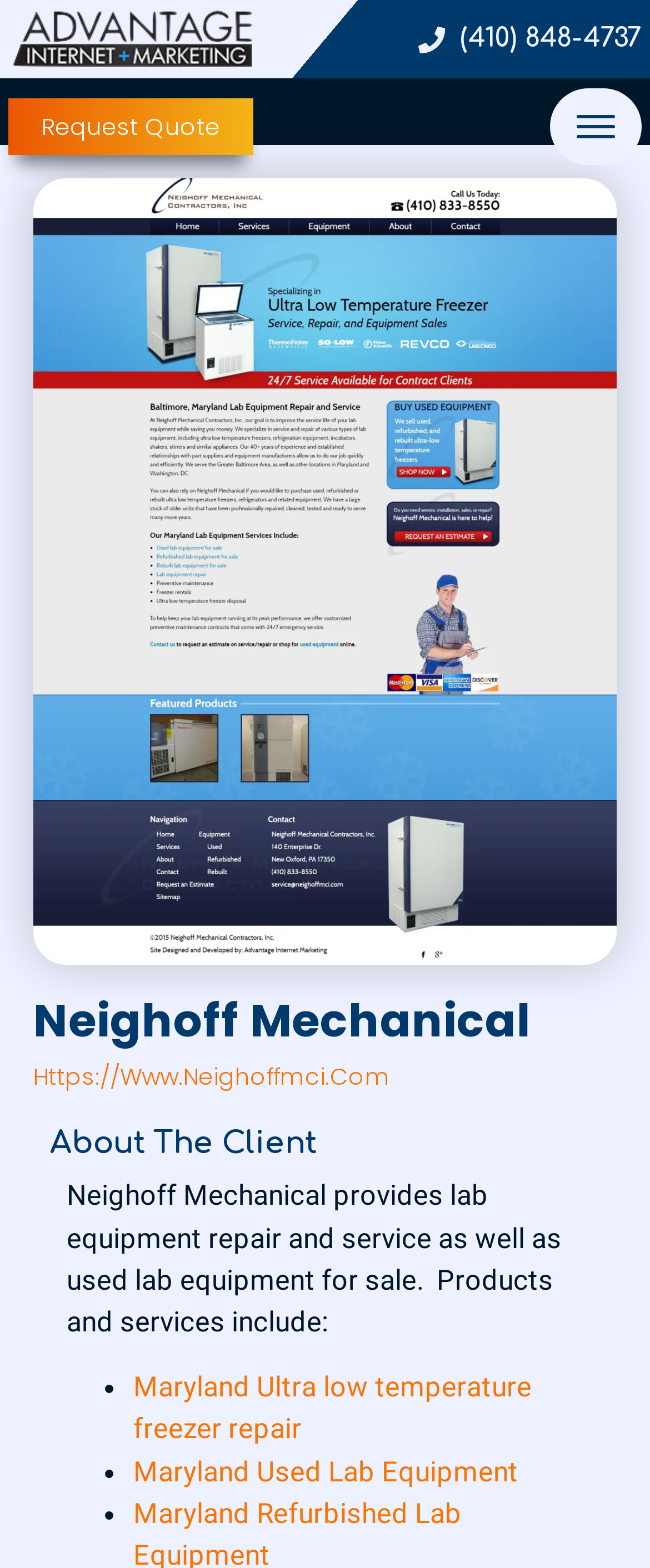Please provide a comprehensive response to the question based on the details in the image: What is the URL of Neighoff Mechanical's website?

I found the URL by looking at the link element with the content 'Https://Www.Neighoffmci.Com' located below the heading 'Neighoff Mechanical'.